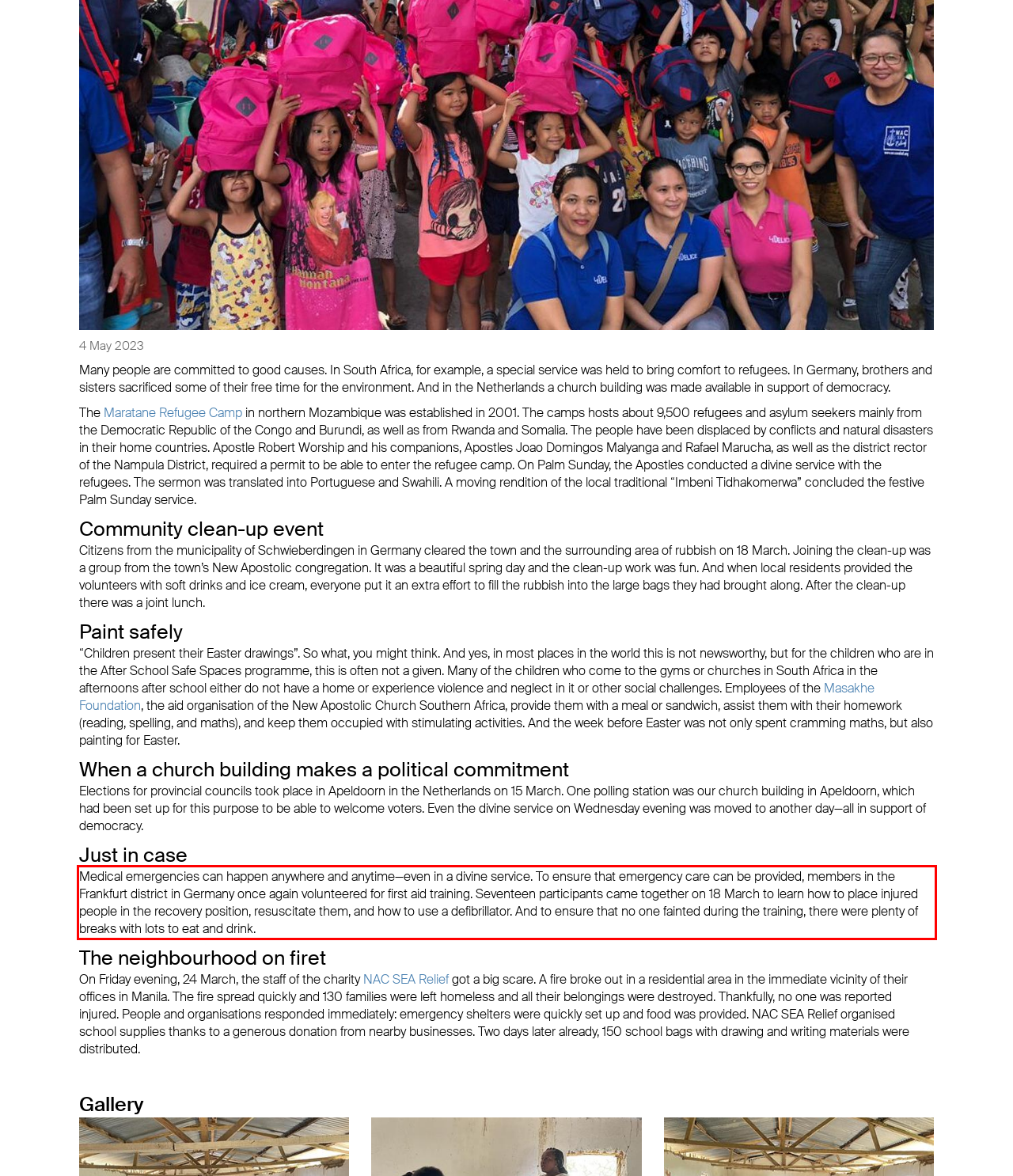Analyze the screenshot of a webpage where a red rectangle is bounding a UI element. Extract and generate the text content within this red bounding box.

Medical emergencies can happen anywhere and anytime—even in a divine service. To ensure that emergency care can be provided, members in the Frankfurt district in Germany once again volunteered for first aid training. Seventeen participants came together on 18 March to learn how to place injured people in the recovery position, resuscitate them, and how to use a defibrillator. And to ensure that no one fainted during the training, there were plenty of breaks with lots to eat and drink.